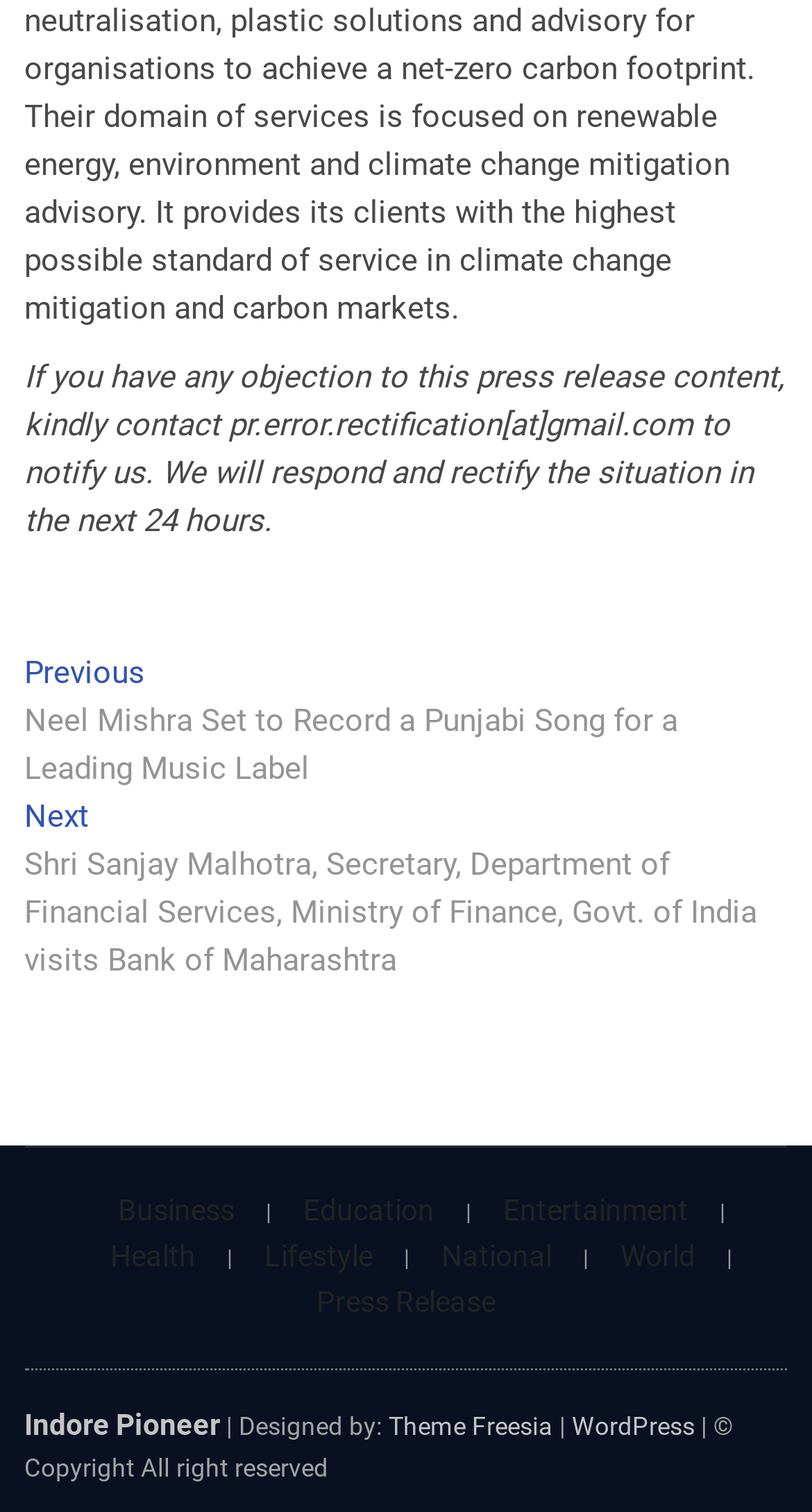Given the element description, predict the bounding box coordinates in the format (top-left x, top-left y, bottom-right x, bottom-right y). Make sure all values are between 0 and 1. Here is the element description: Business

[0.106, 0.789, 0.327, 0.811]